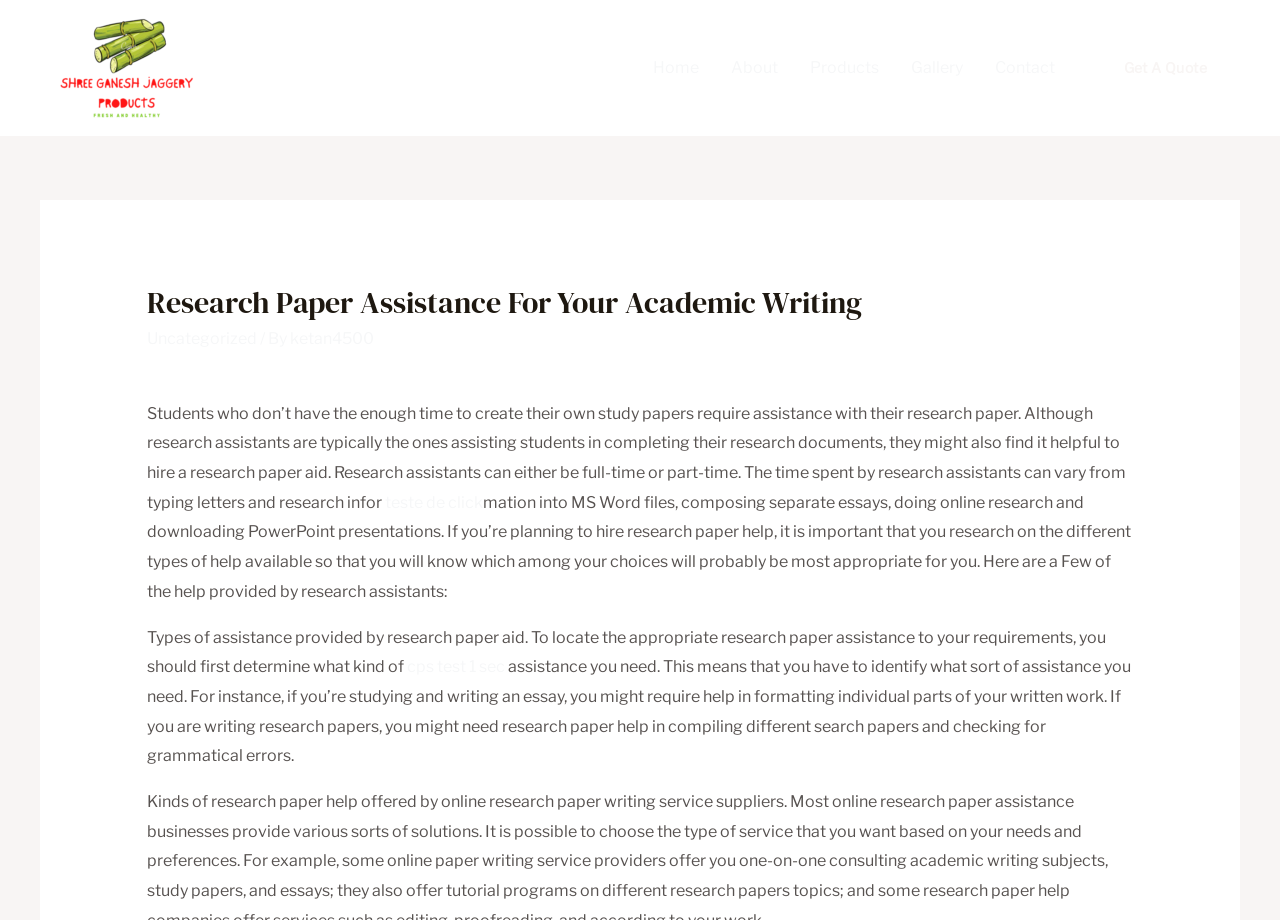Carefully observe the image and respond to the question with a detailed answer:
What might students need help with in writing an essay?

The webpage mentions that students might require help in formatting individual parts of their written work, such as essays, which is one of the types of assistance provided by research paper aid.